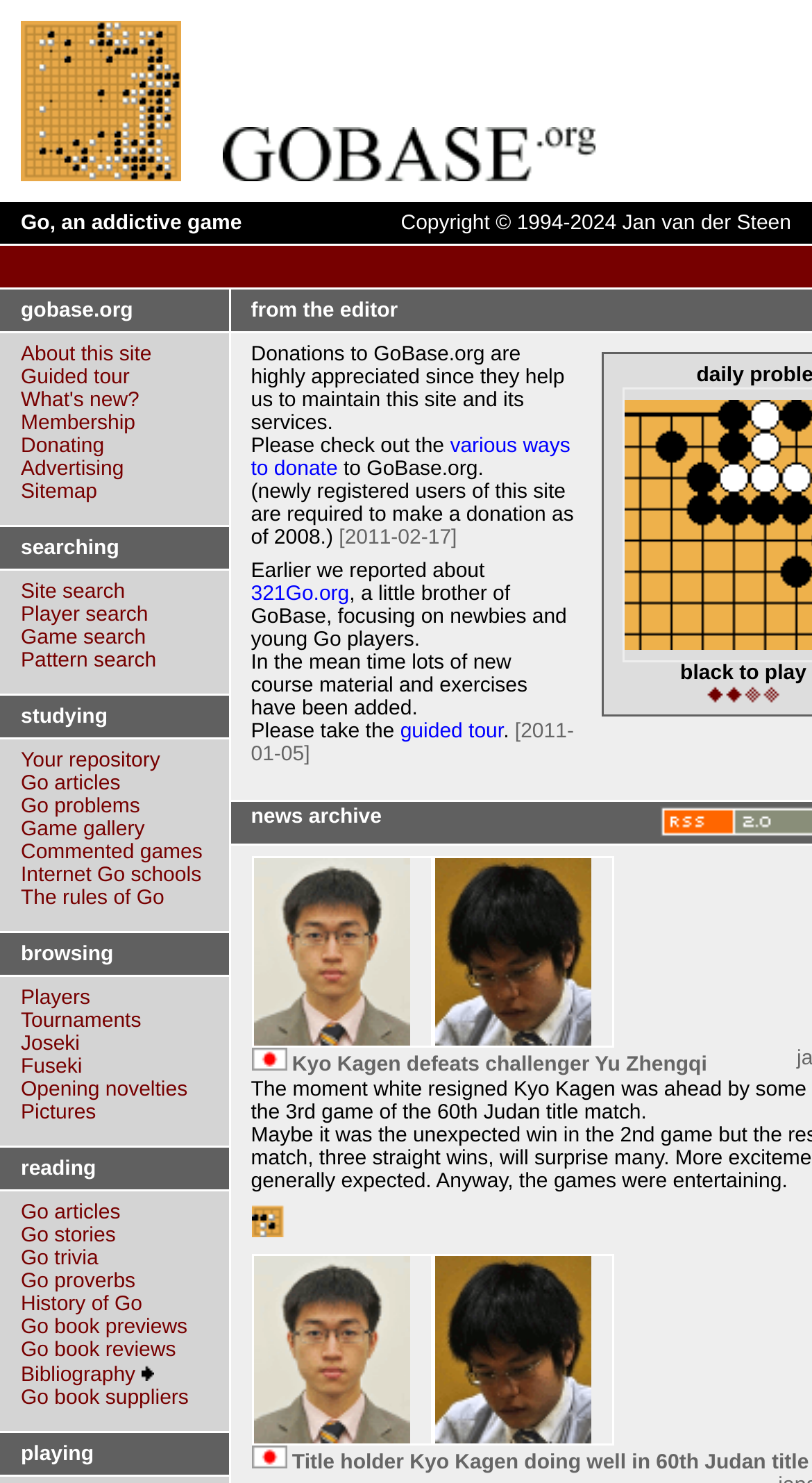Using the provided element description, identify the bounding box coordinates as (top-left x, top-left y, bottom-right x, bottom-right y). Ensure all values are between 0 and 1. Description: Your repository

[0.026, 0.506, 0.197, 0.521]